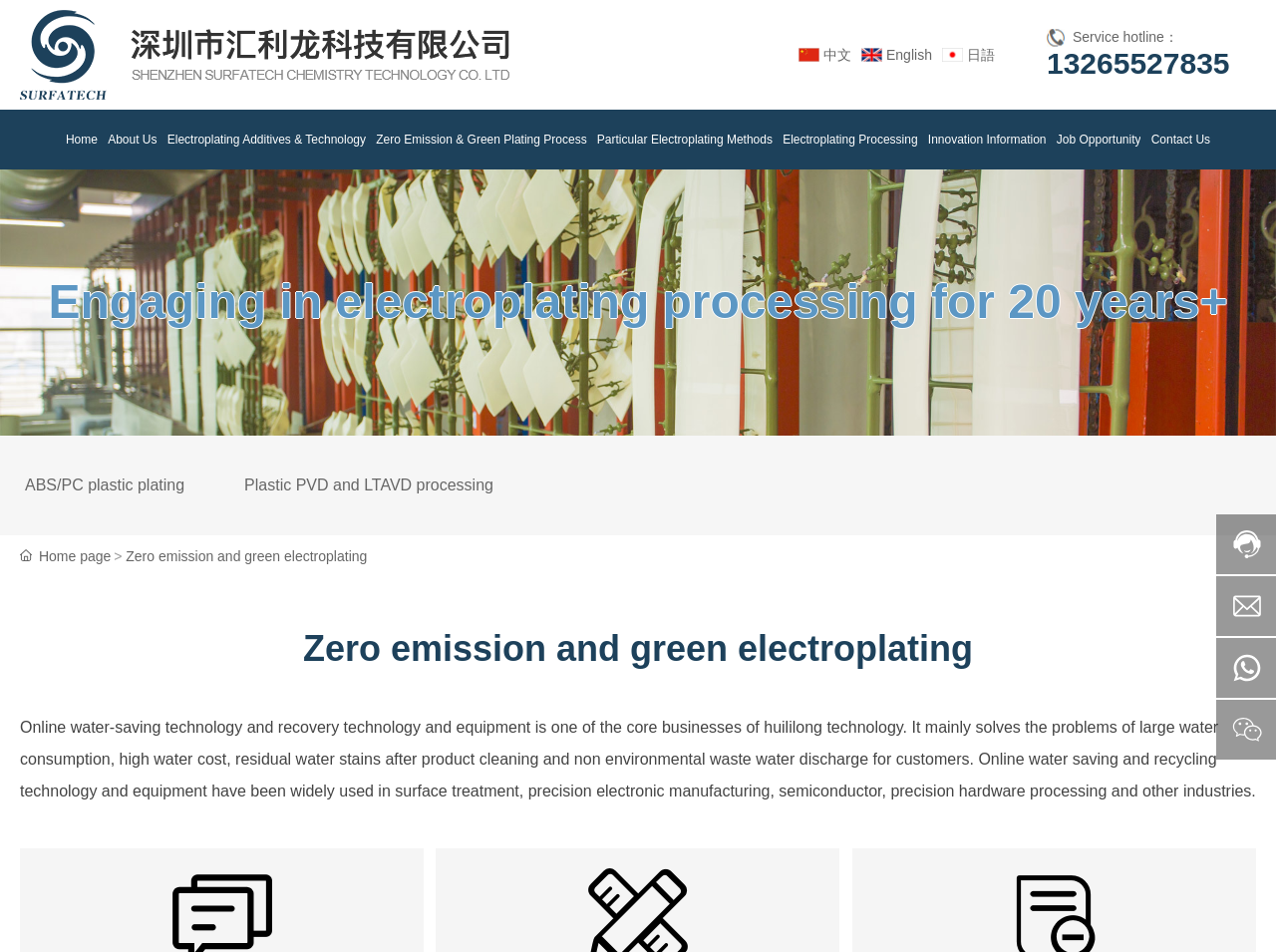What is the service hotline?
Using the information from the image, give a concise answer in one word or a short phrase.

13265527835